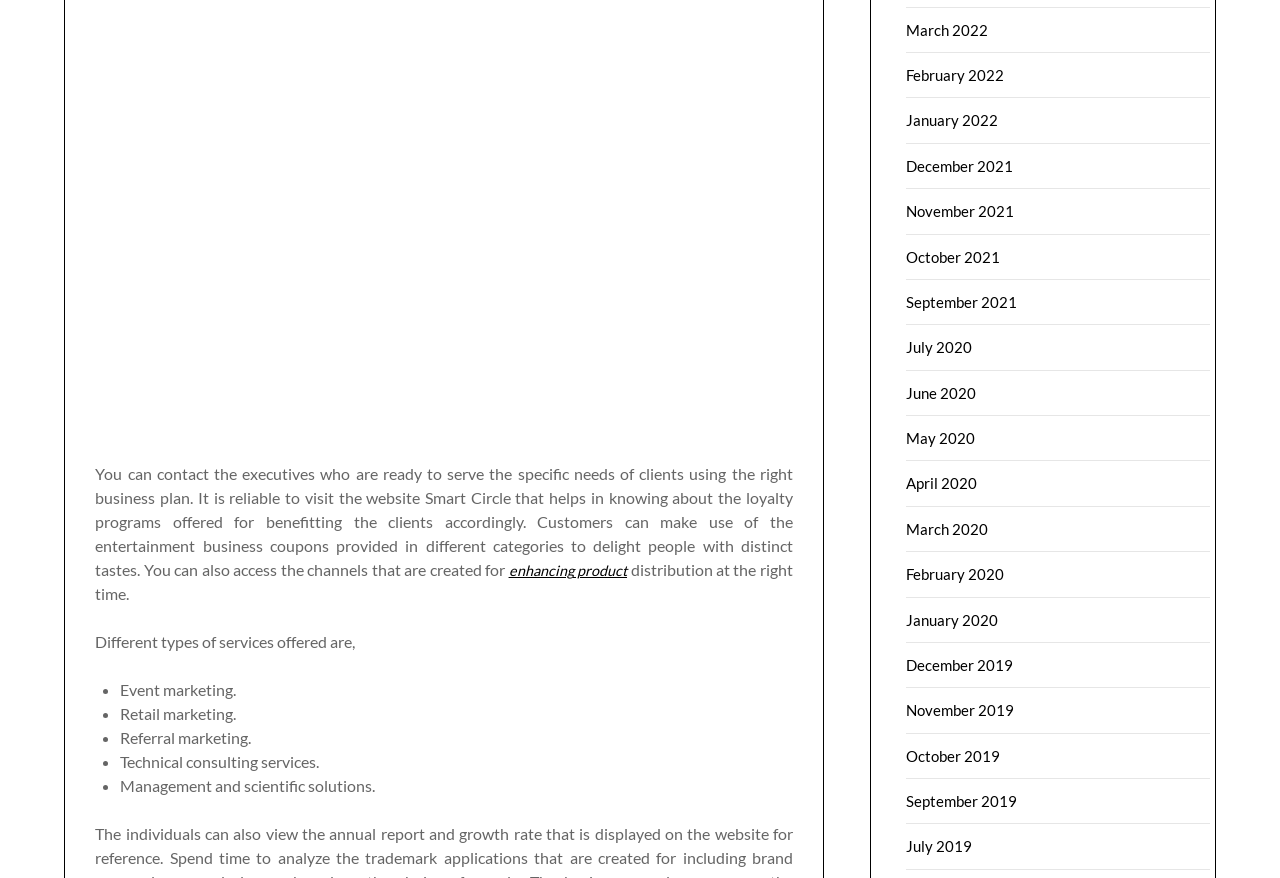Respond with a single word or phrase:
What is the purpose of considering the primary goal of the business?

Achieving splendid success